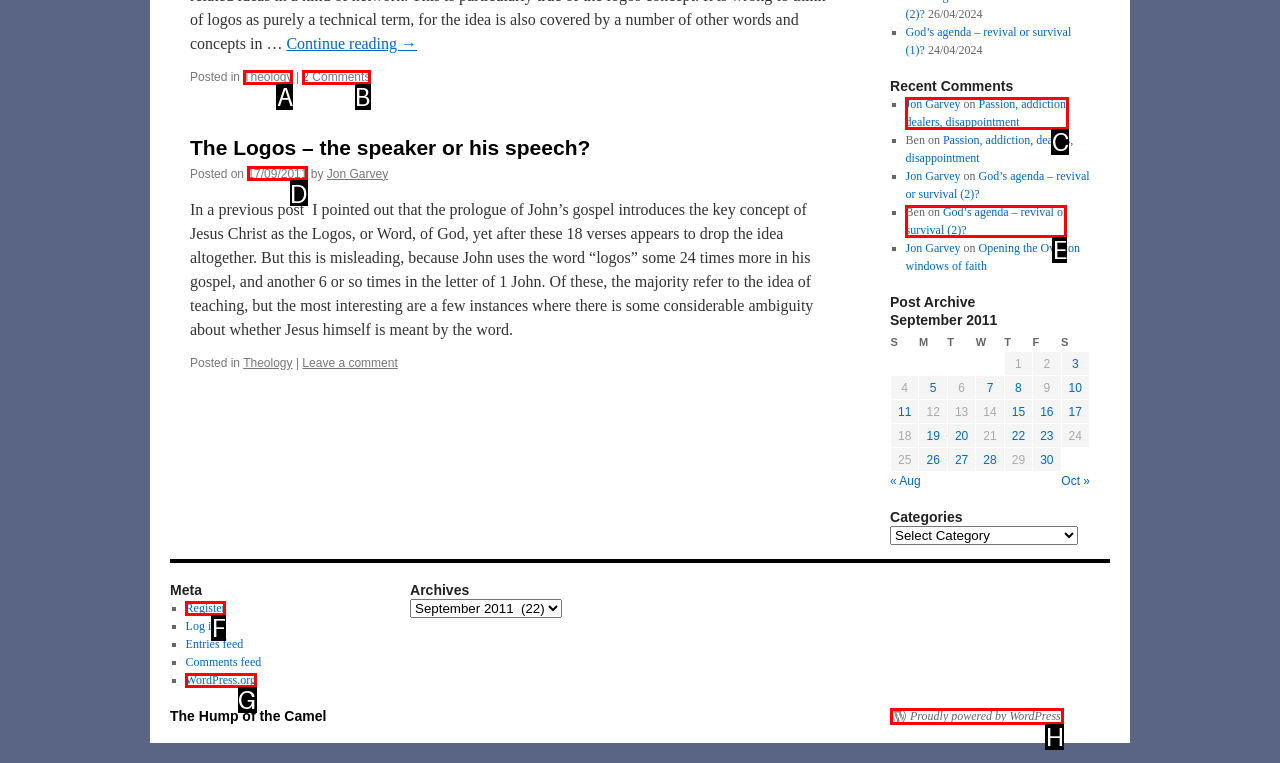Tell me the letter of the option that corresponds to the description: Theology
Answer using the letter from the given choices directly.

A